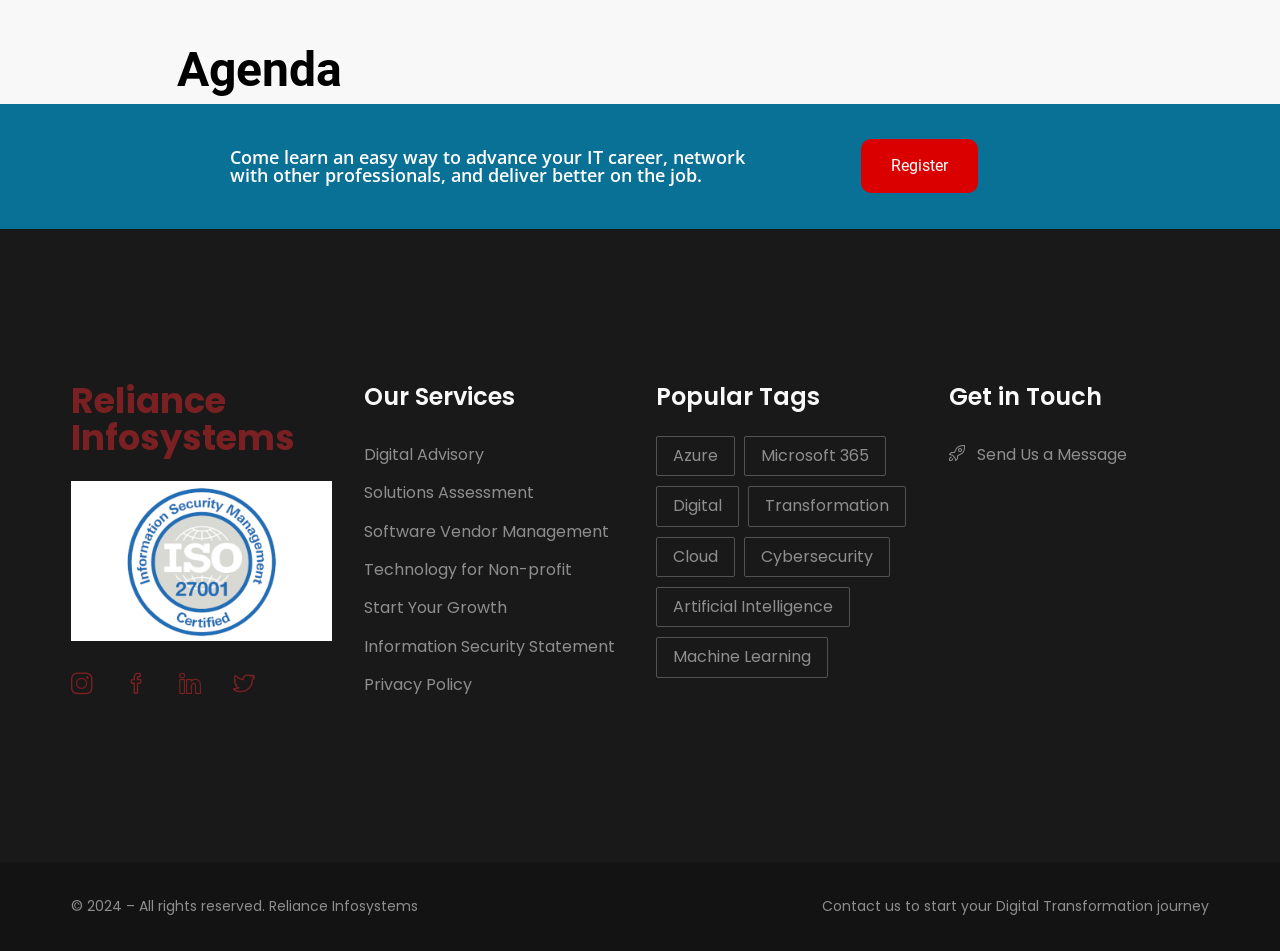Answer the question in a single word or phrase:
What is the company name mentioned on the webpage?

Reliance Infosystems